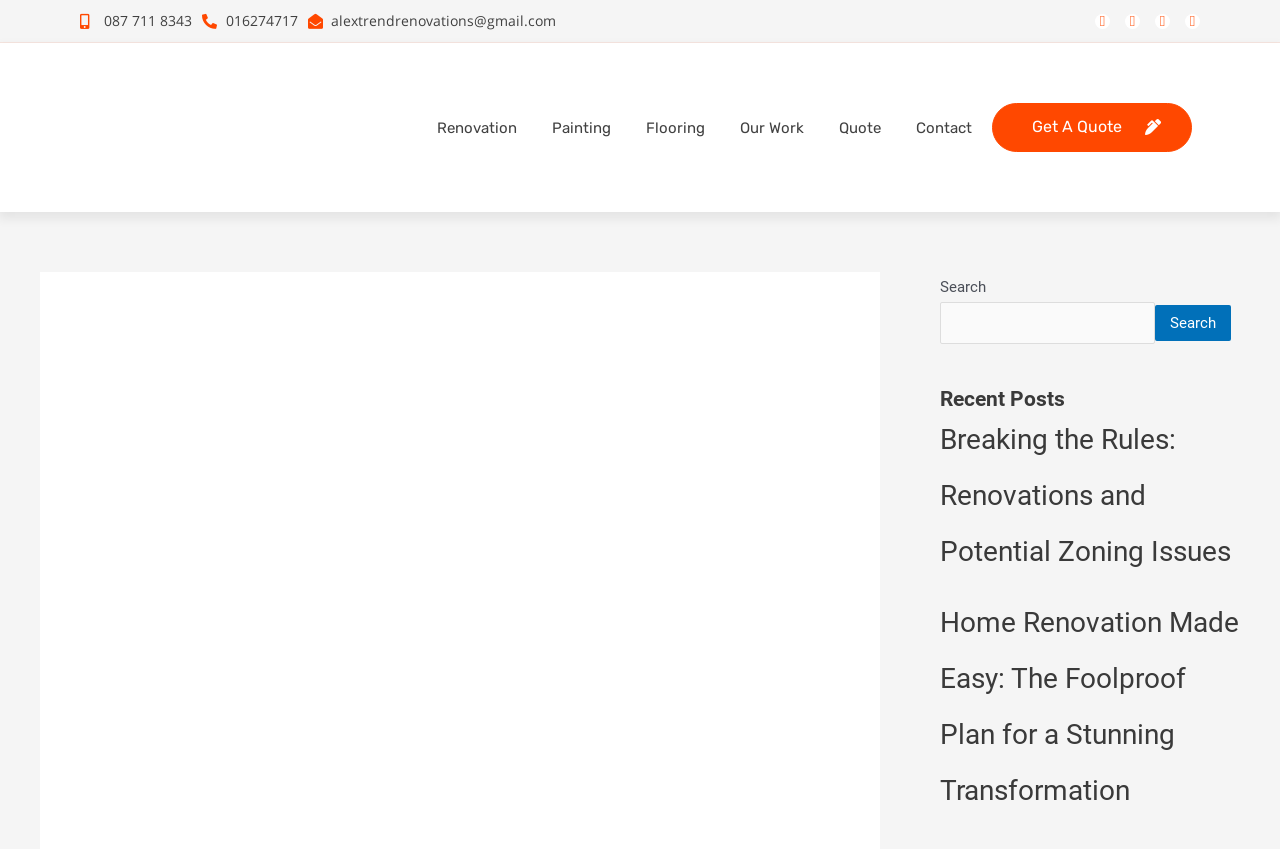Summarize the webpage in an elaborate manner.

This webpage is about AtRenovations, a company that provides renovation services. At the top left corner, there are three phone numbers and an email address listed as contact information. Next to them is the company's logo, which is an image. 

On the top right corner, there are four social media links: Facebook, Twitter, Pinterest, and Youtube. 

Below the contact information, there are five horizontal menu links: Painting, Flooring, Our Work, Quote, and Contact. The Get A Quote link is placed at the top right corner of the main content area.

On the left side of the main content area, there is a search bar with a search button. Above the search bar, there is a heading "Recent Posts". Below the search bar, there are two article links: "Breaking the Rules: Renovations and Potential Zoning Issues" and "Home Renovation Made Easy: The Foolproof Plan for a Stunning Transformation".